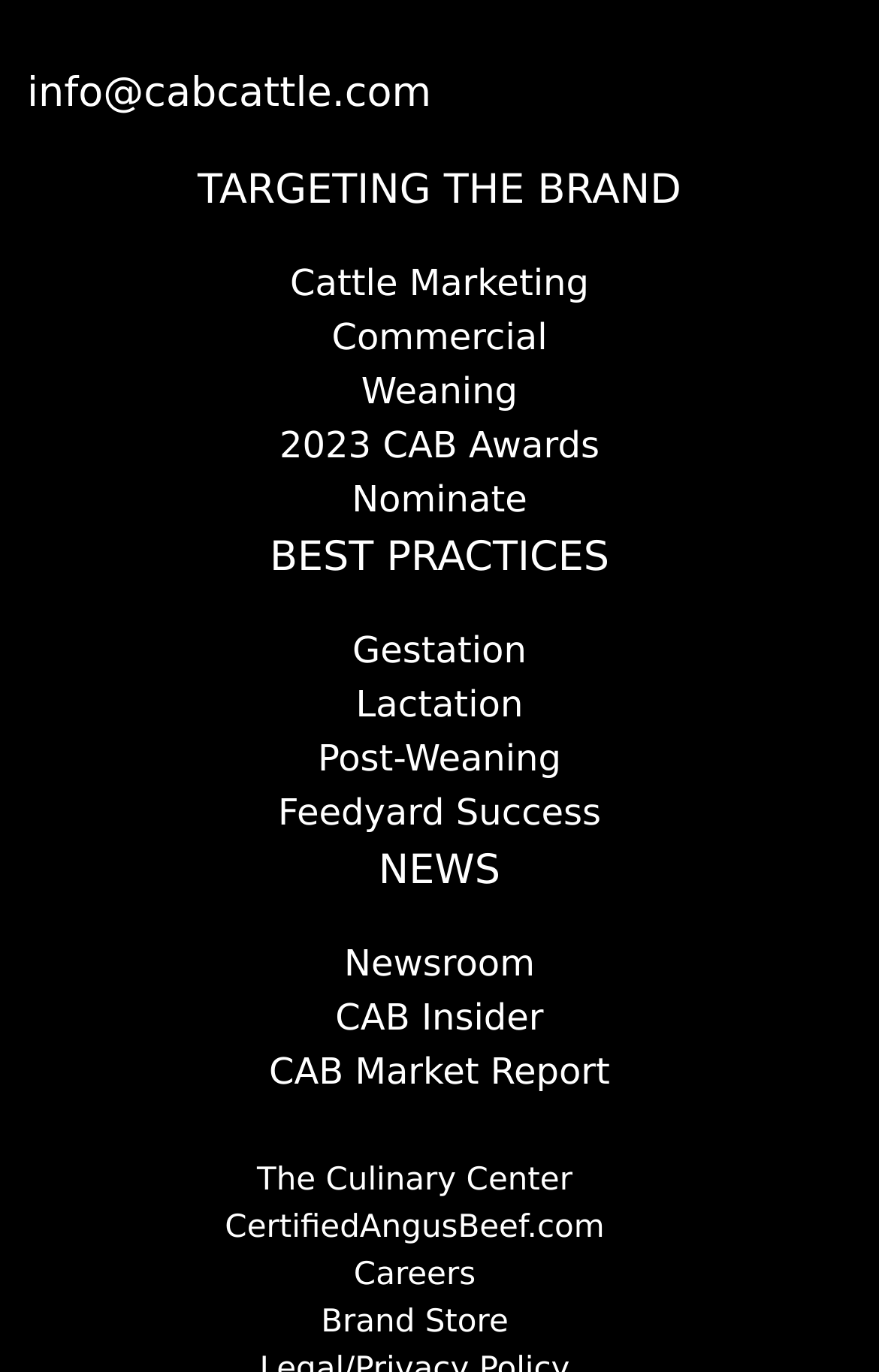Please provide a comprehensive answer to the question below using the information from the image: What is the second menu item?

I determined the vertical positions of the link elements by comparing their y1, y2 coordinates. The second menu item is 'Cattle Marketing' which is located below 'TARGETING THE BRAND'.